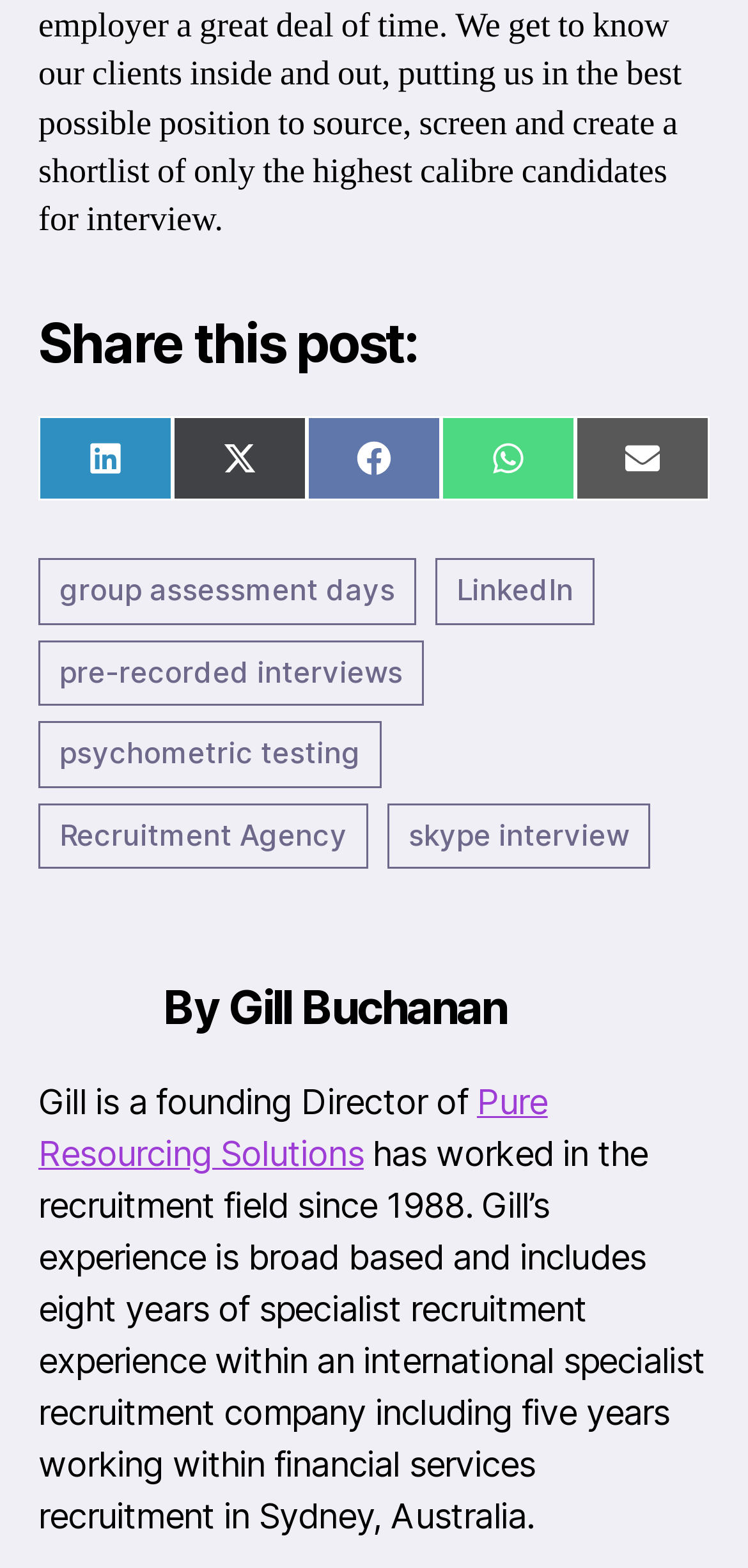How many social media platforms can you share this post on?
Based on the image, provide a one-word or brief-phrase response.

5